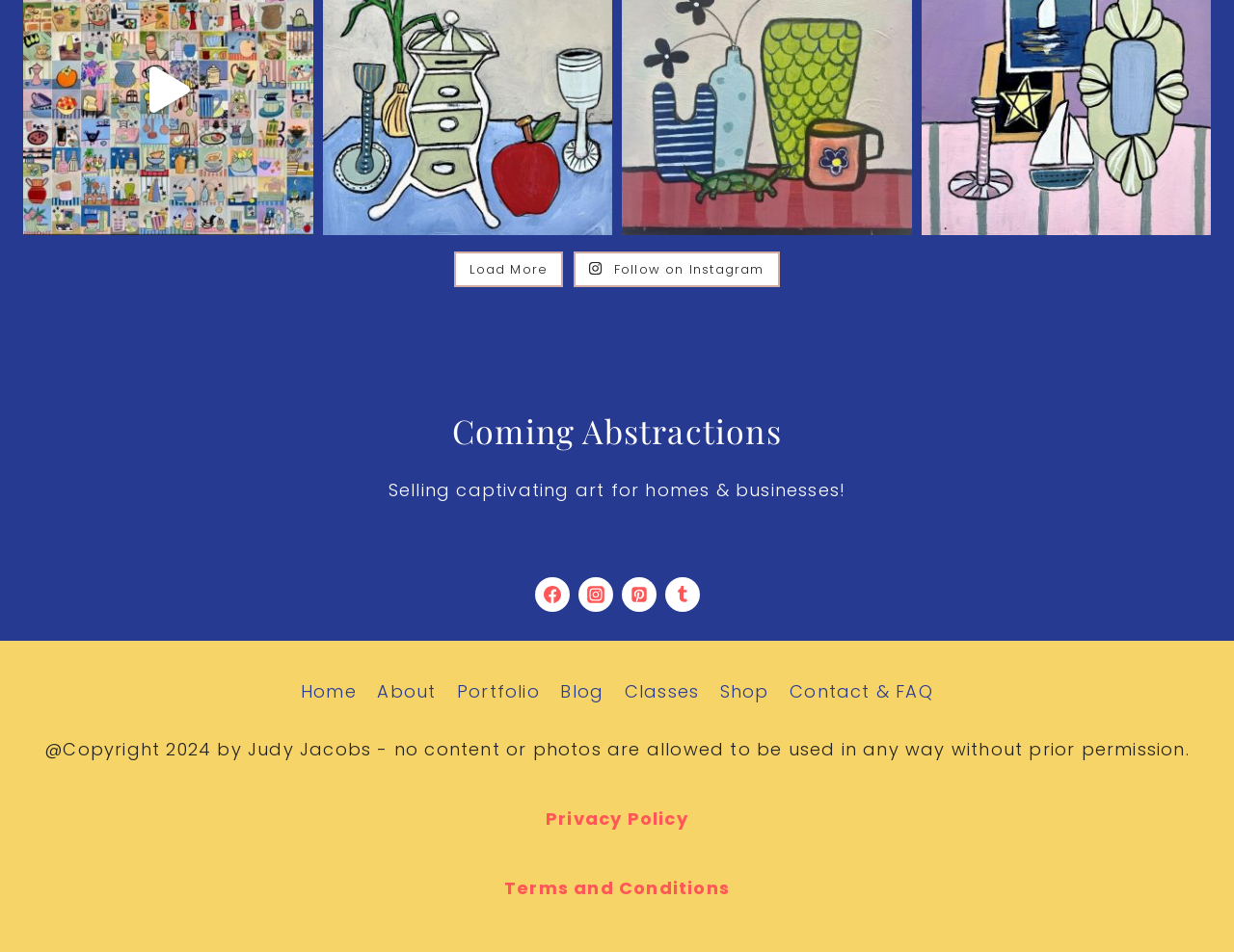Using the description: "Privacy Policy", determine the UI element's bounding box coordinates. Ensure the coordinates are in the format of four float numbers between 0 and 1, i.e., [left, top, right, bottom].

[0.442, 0.847, 0.558, 0.872]